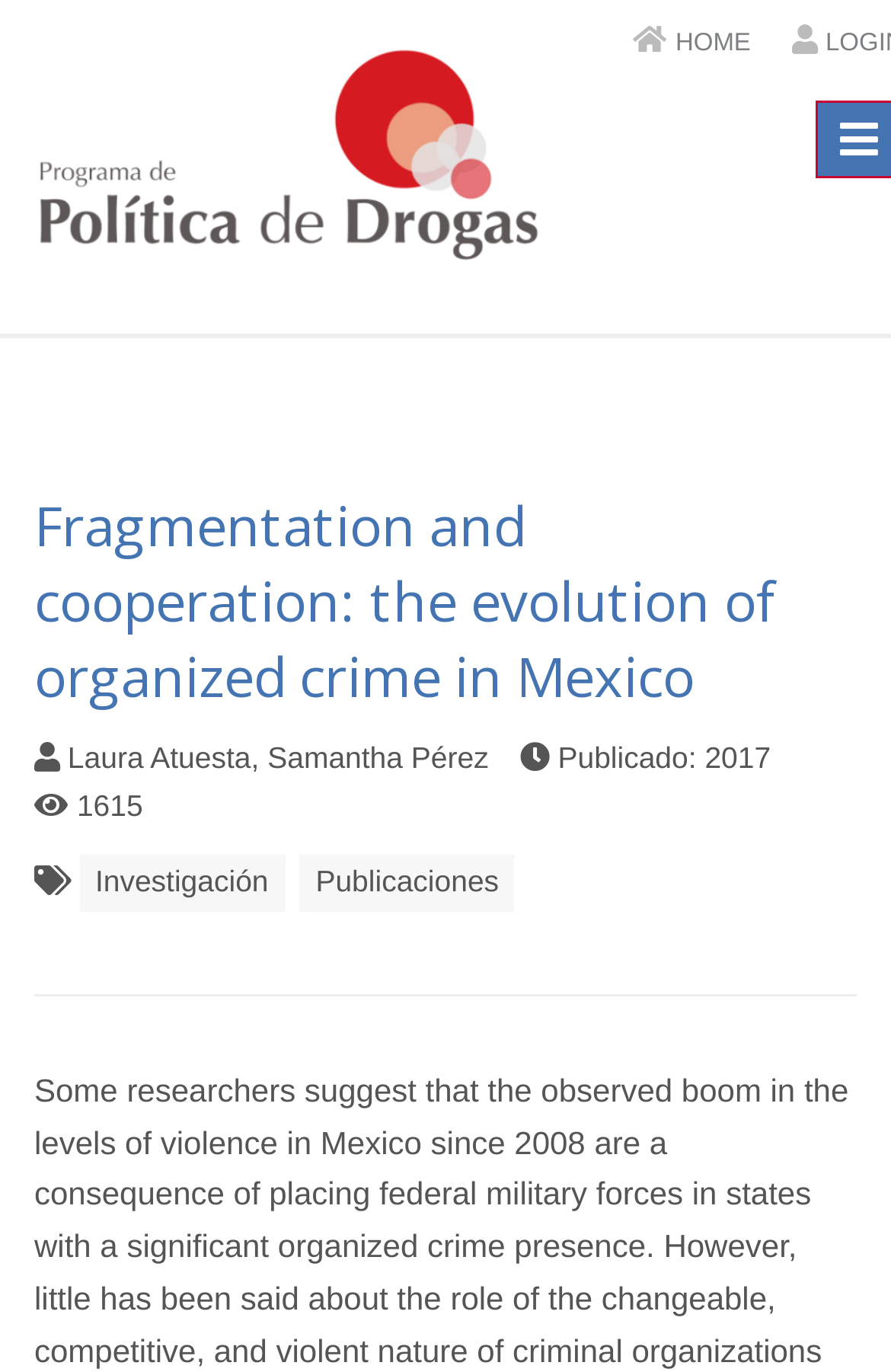Is there a horizontal separator on the webpage?
From the screenshot, provide a brief answer in one word or phrase.

Yes